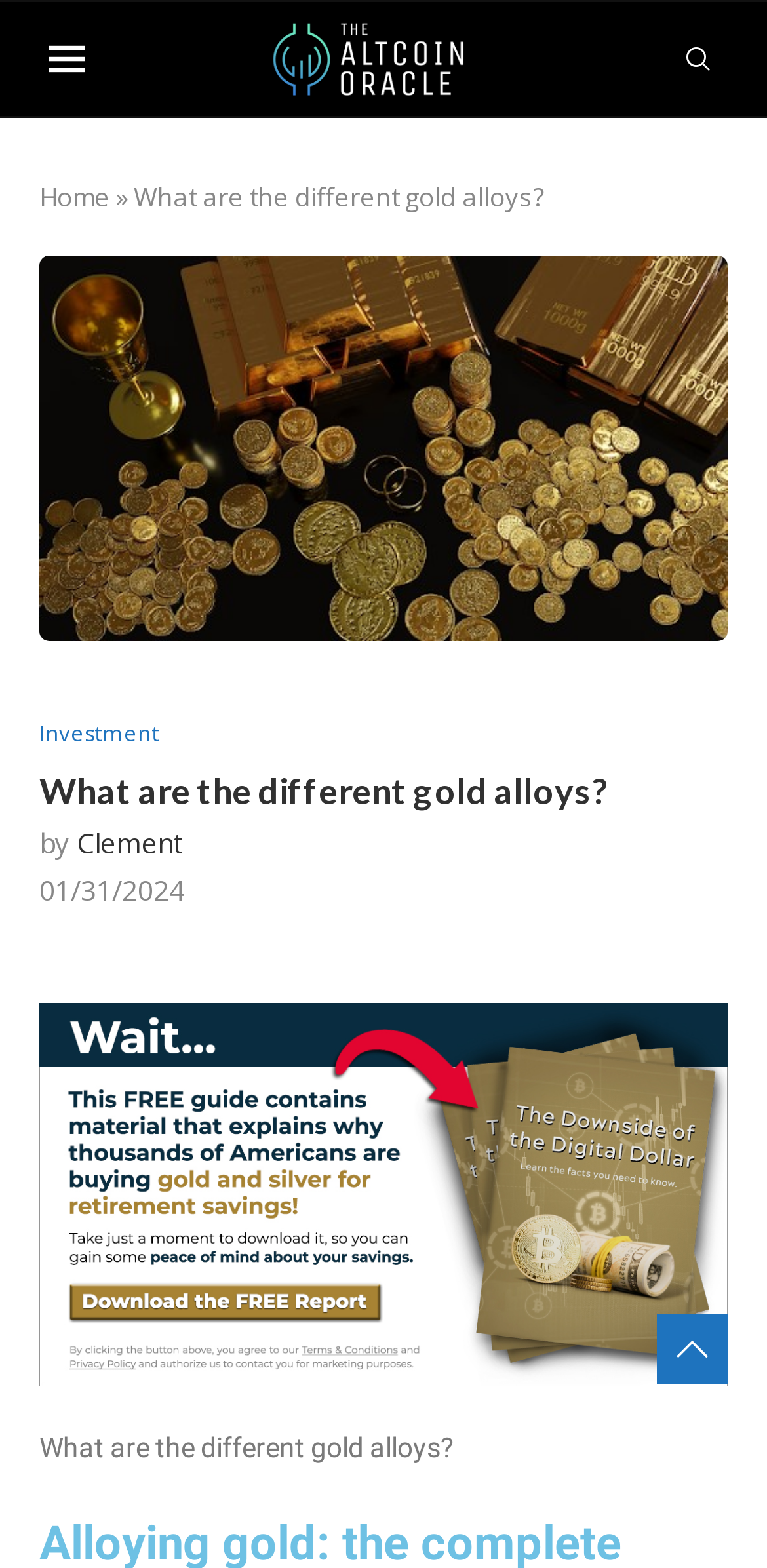Could you please study the image and provide a detailed answer to the question:
What type of content is below the article title?

I determined the answer by looking at the image element located below the static text element 'What are the different gold alloys?', which suggests that it is an image related to the article content.